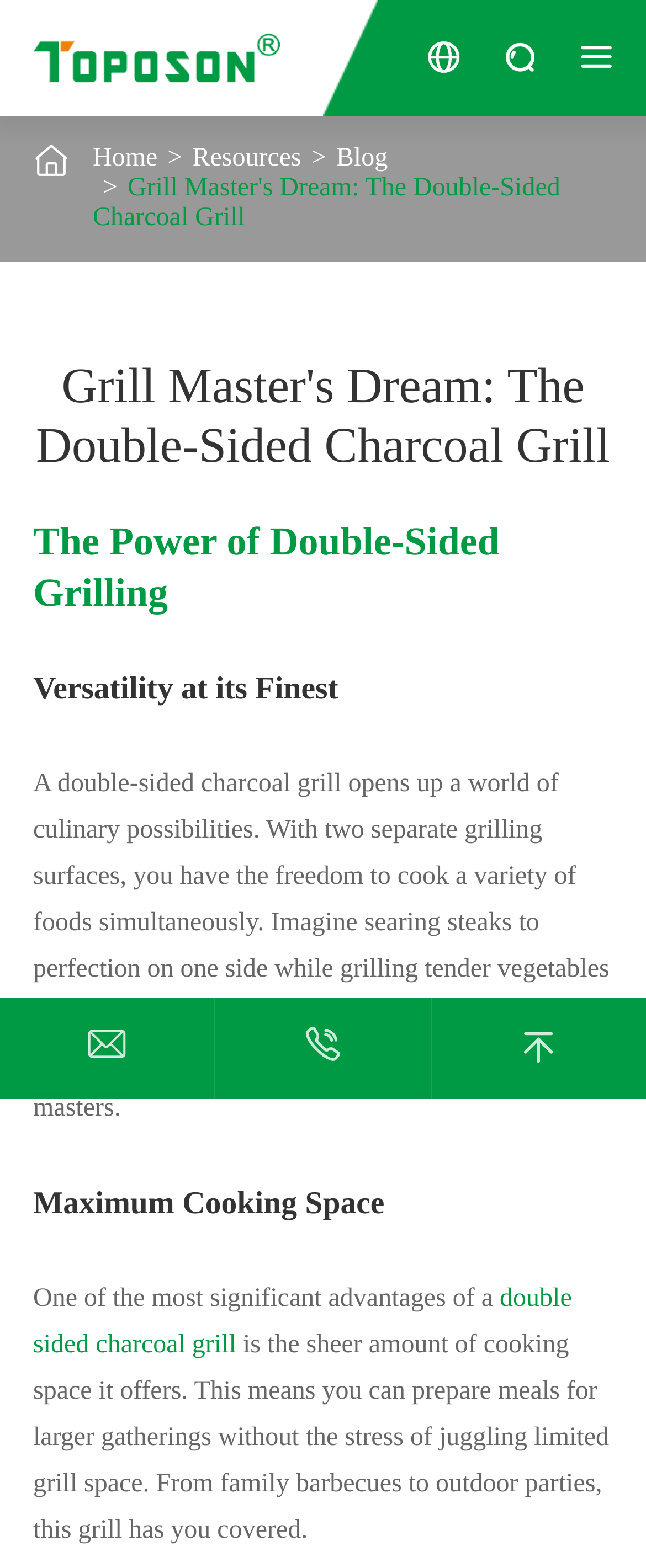Please answer the following question as detailed as possible based on the image: 
What is the main feature of the grill?

The main feature of the grill is that it is double-sided, which is emphasized throughout the webpage, including the title 'Grill Master's Dream: The Double-Sided Charcoal Grill' and the headings 'The Power of Double-Sided Grilling' and 'Versatility at its Finest'.